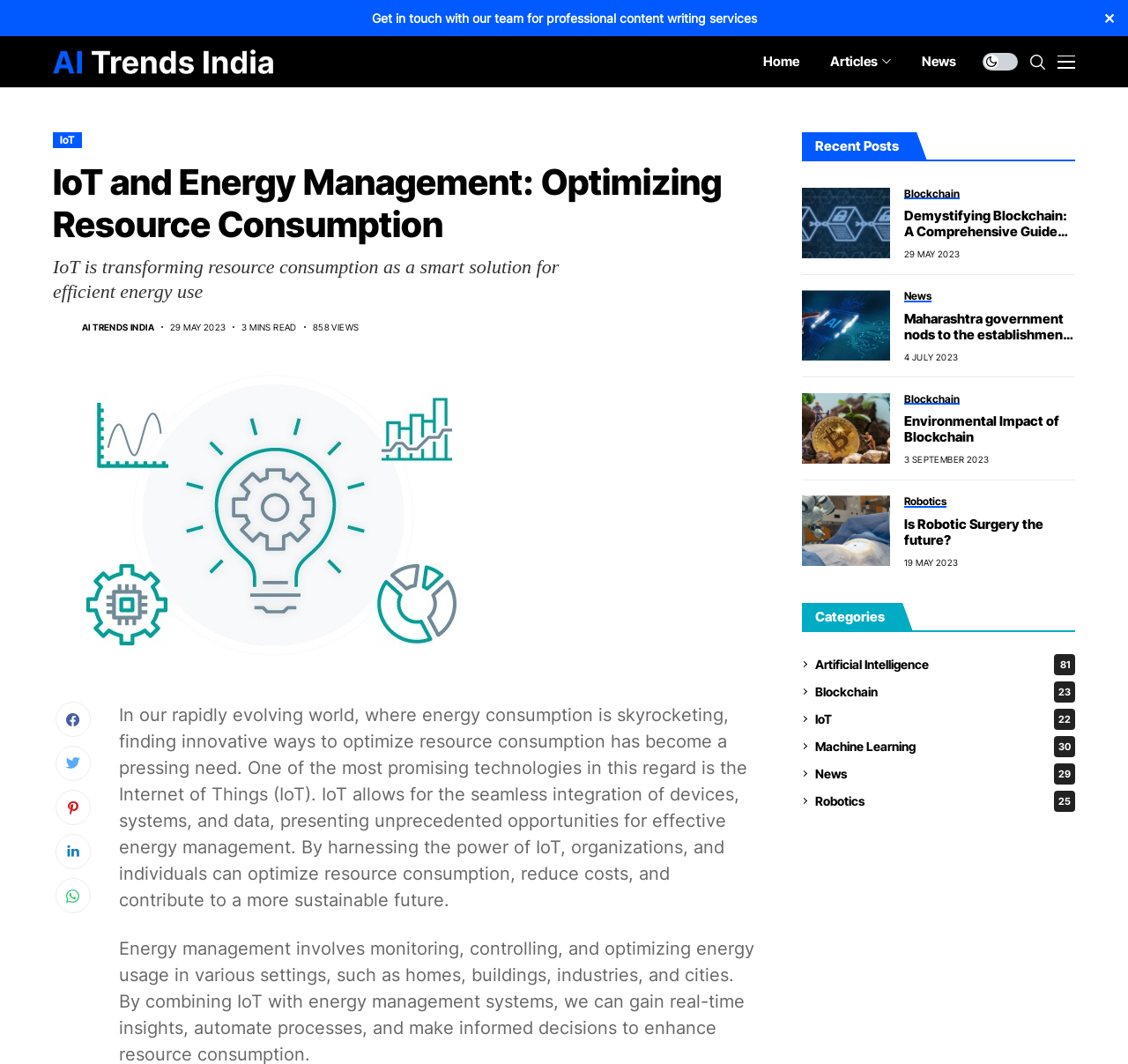Please answer the following question using a single word or phrase: 
What are the categories listed on the webpage?

Artificial Intelligence, Blockchain, IoT, Machine Learning, News, Robotics